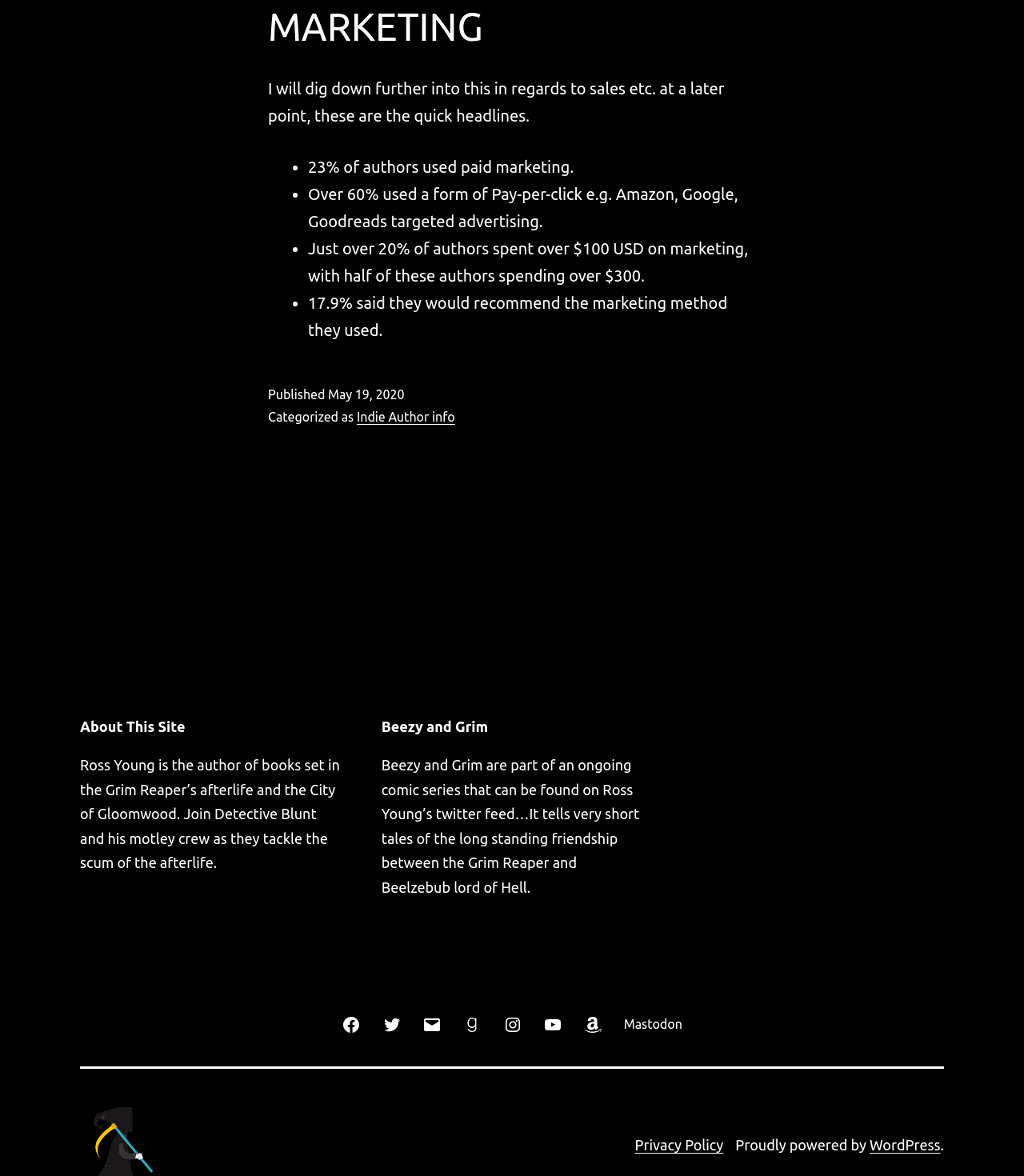How many social media links are provided in the secondary menu?
Provide a short answer using one word or a brief phrase based on the image.

7